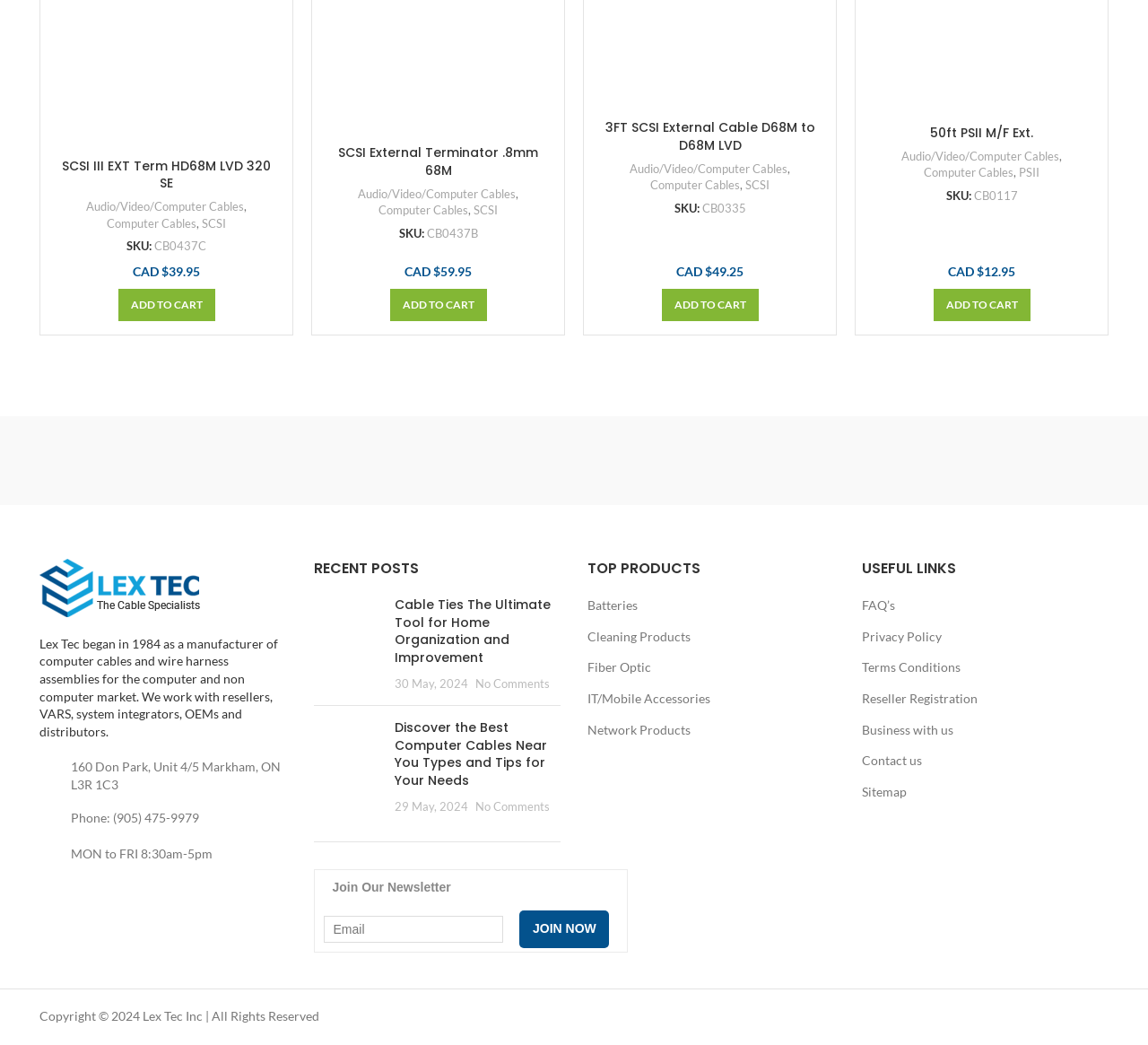Please provide a comprehensive response to the question based on the details in the image: What is the business hours of the company?

I found the business hours by looking at the contact information in the footer section, which mentions 'MON to FRI 8:30am-5pm'.